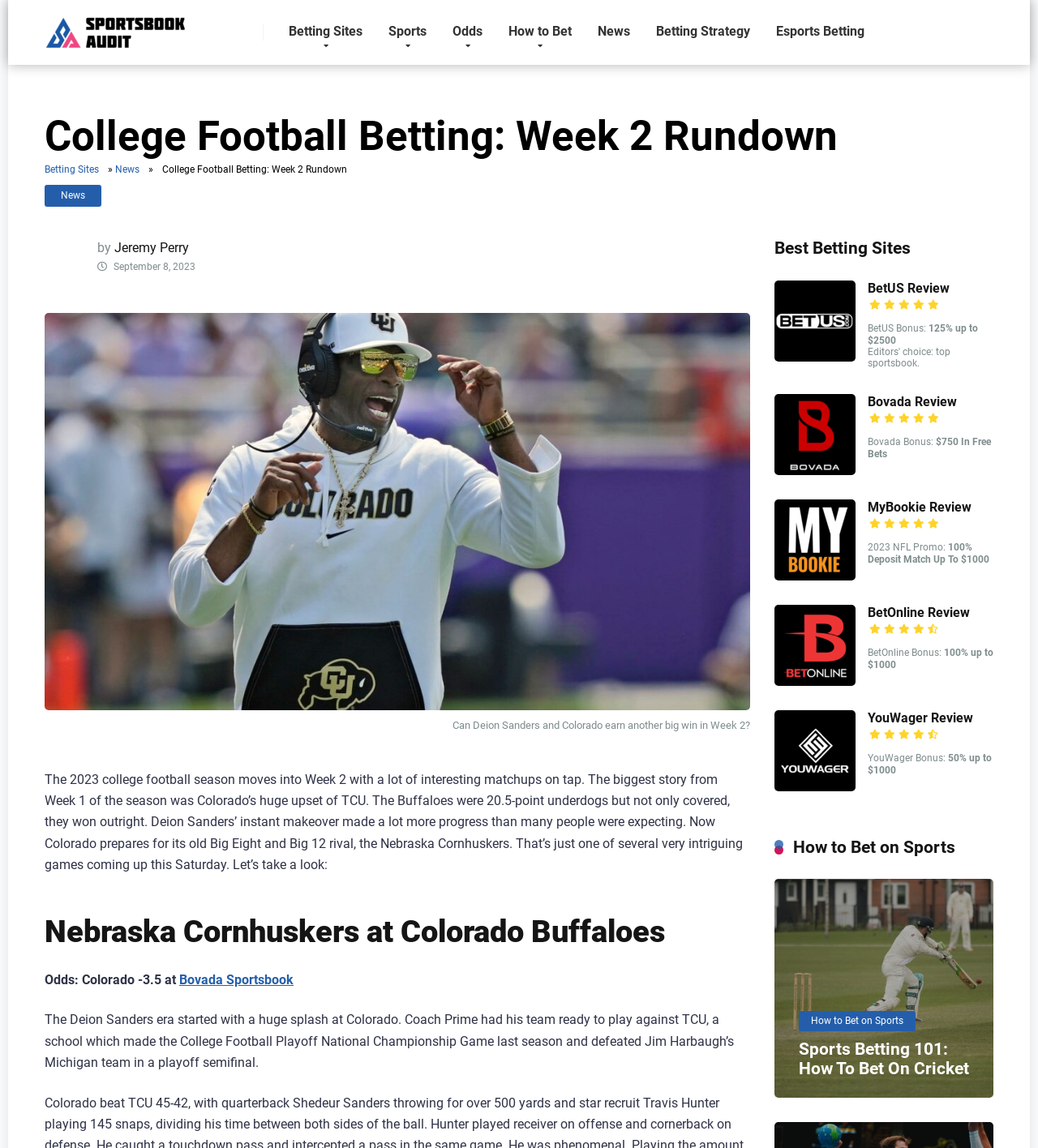Who is the coach of Colorado Buffaloes?
Examine the image and provide an in-depth answer to the question.

In the webpage content, I found a sentence mentioning 'Deion Sanders' instant makeover made a lot more progress than many people were expecting' which indicates that Deion Sanders is the coach of Colorado Buffaloes.